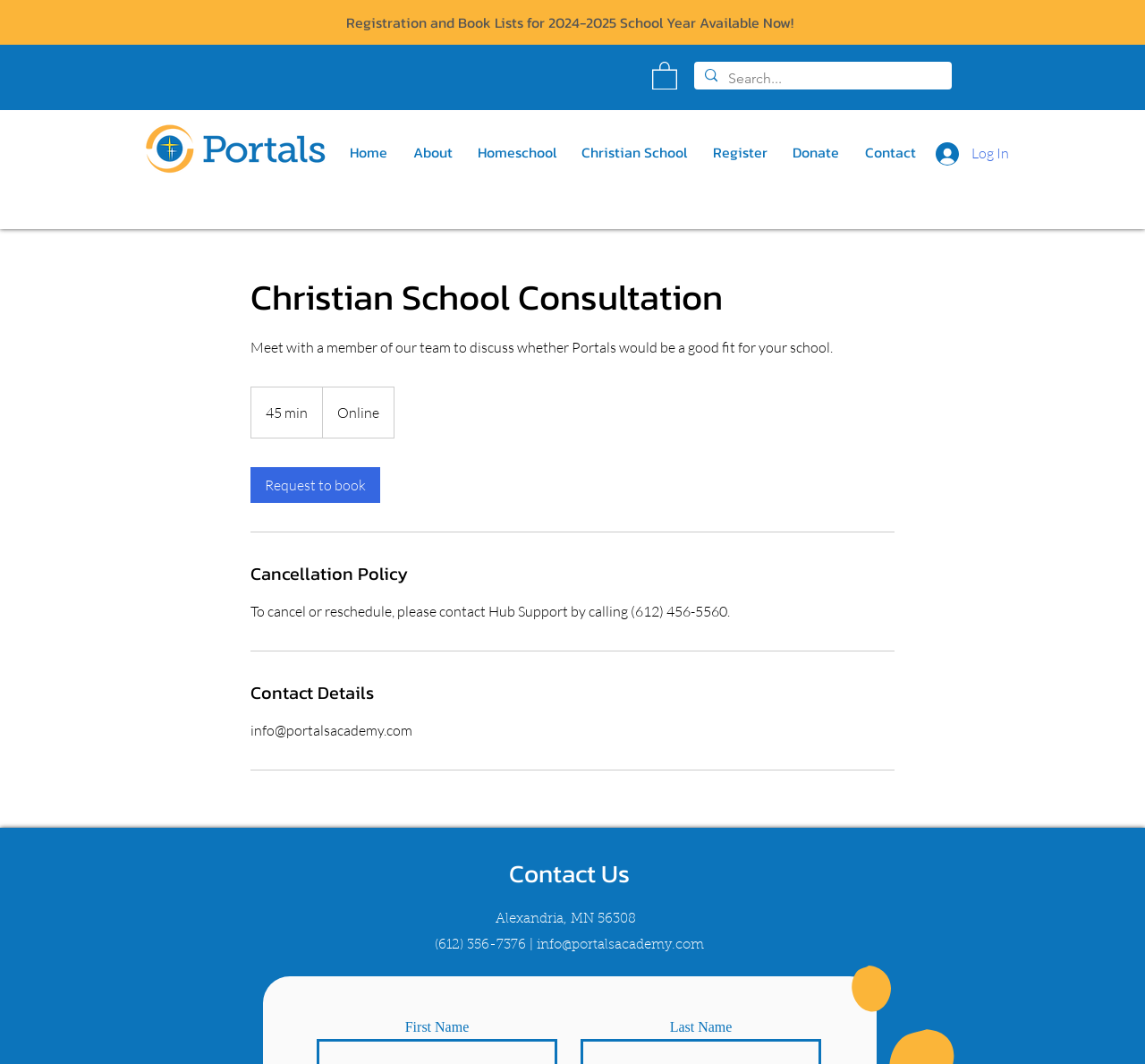Please indicate the bounding box coordinates of the element's region to be clicked to achieve the instruction: "Request to book a consultation". Provide the coordinates as four float numbers between 0 and 1, i.e., [left, top, right, bottom].

[0.219, 0.439, 0.332, 0.473]